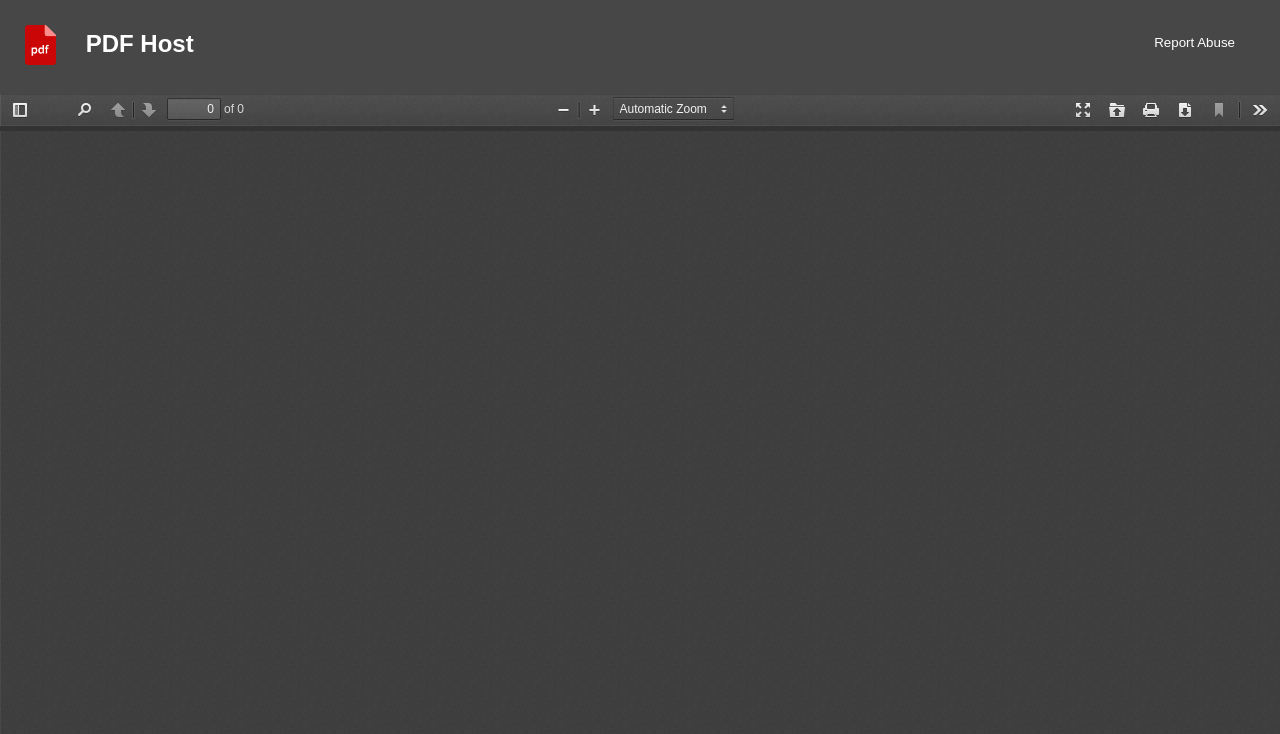Utilize the details in the image to thoroughly answer the following question: What is the zoom level of the PDF?

The zoom level of the PDF is unknown, as the combobox 'Zoom' has multiple options, but the current selected option is not specified. The combobox 'Zoom' is located at the top of the webpage, as indicated by its bounding box coordinates [0.479, 0.134, 0.59, 0.162].